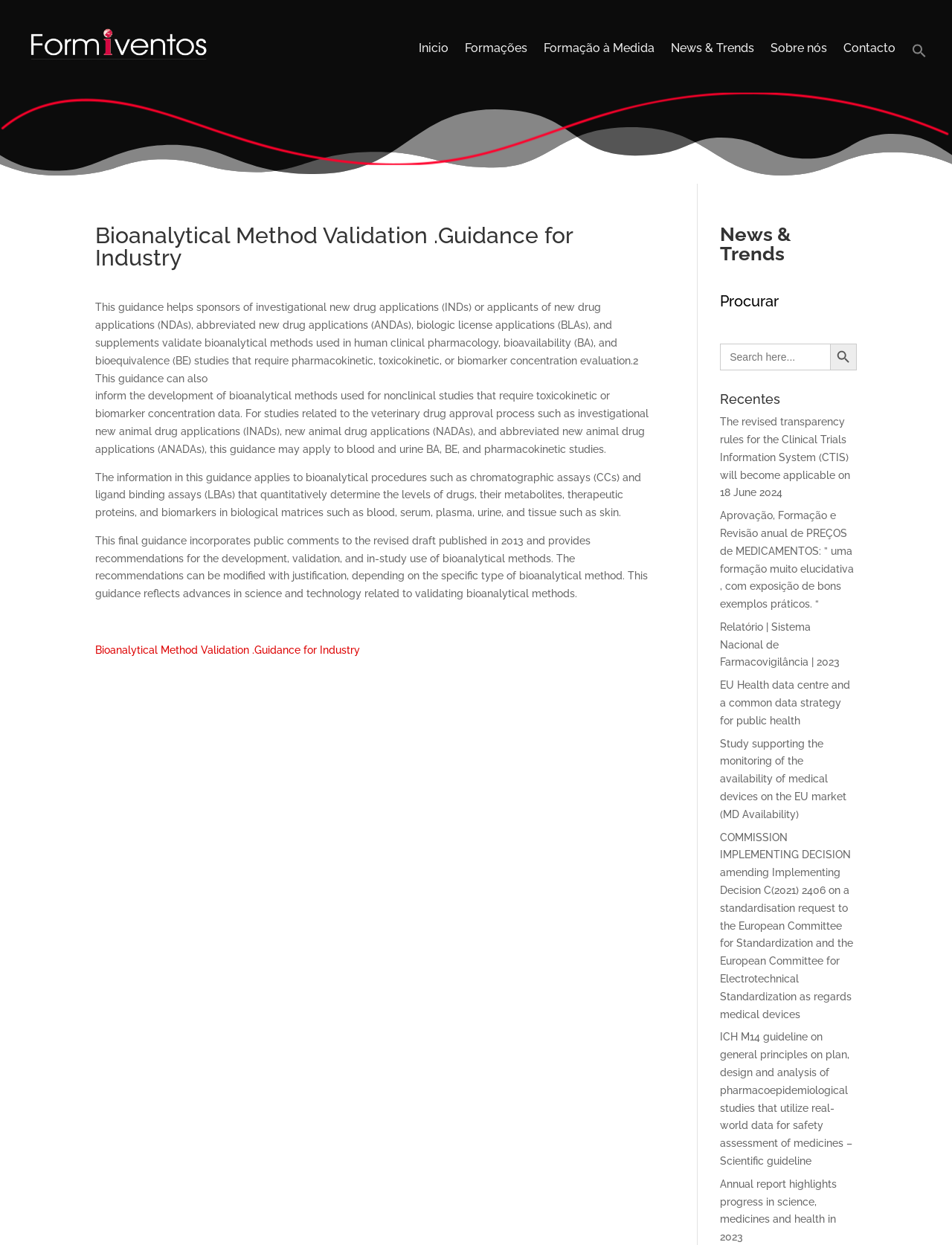Determine the bounding box coordinates of the clickable region to carry out the instruction: "Click the 'News & Trends' link".

[0.705, 0.035, 0.792, 0.053]